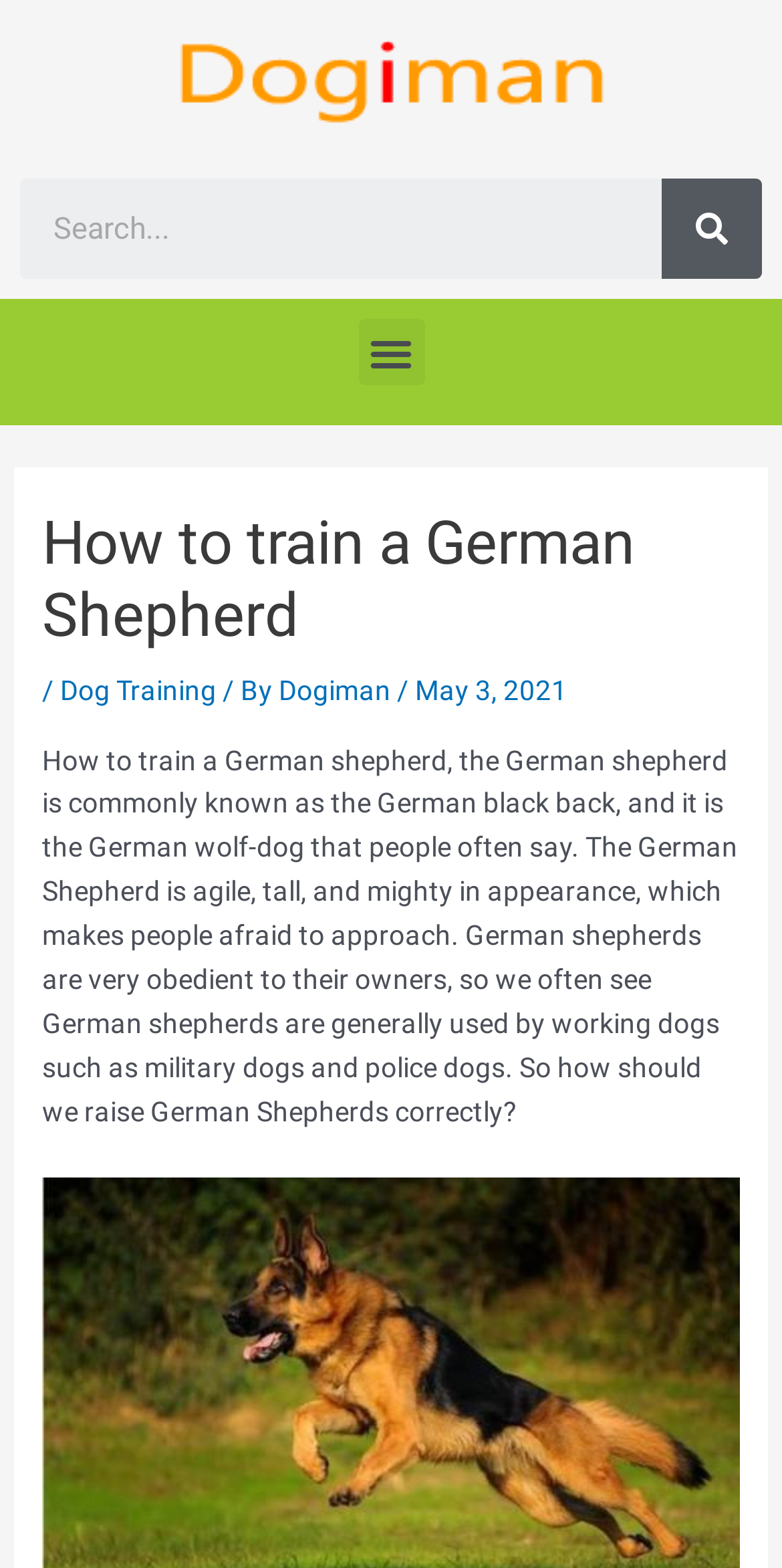Extract the heading text from the webpage.

How to train a German Shepherd